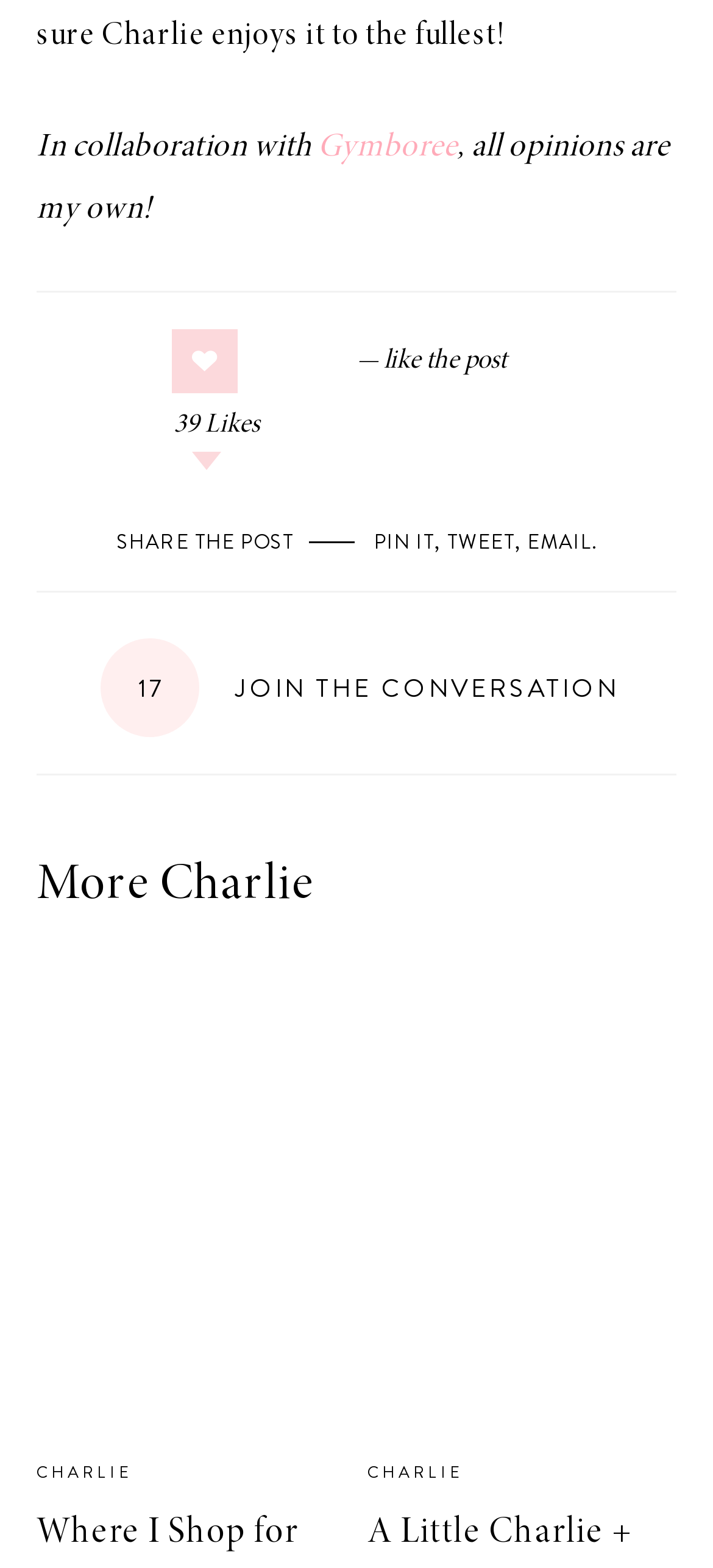Identify the bounding box coordinates necessary to click and complete the given instruction: "Join the conversation".

[0.132, 0.427, 0.868, 0.45]